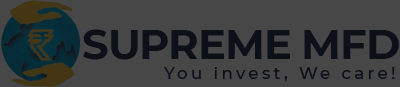Give a detailed account of the elements present in the image.

The image features the logo of "Supreme MFD," a financial services company focused on investment management. The logo showcases an emblem with a stylized currency symbol inside a circle, suggesting a commitment to finance and growth. Flanking the emblem are two hands, symbolizing support and care for clients' financial journeys. The company name "SUPREME MFD" is prominently displayed in bold lettering, accompanied by the tagline "You invest, We care!" This tagline emphasizes the company's client-centric approach, reinforcing their dedication to nurturing investments while prioritizing customer well-being. The overall design conveys professionalism and trust, aligning with their mission to support clients in their financial endeavors.